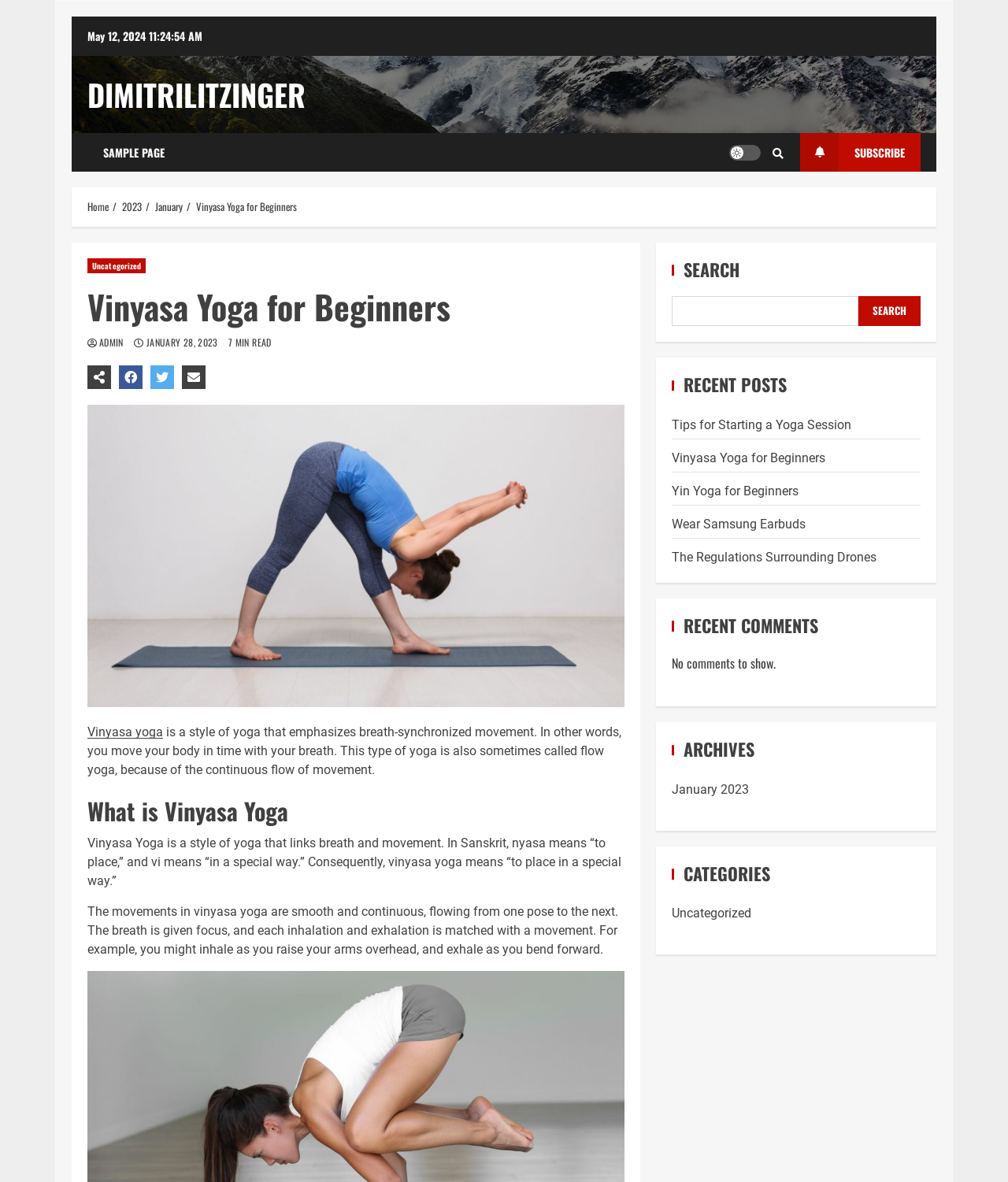Identify the bounding box of the UI element described as follows: "Yin Yoga for Beginners". Provide the coordinates as four float numbers in the range of 0 to 1 [left, top, right, bottom].

[0.666, 0.409, 0.792, 0.422]